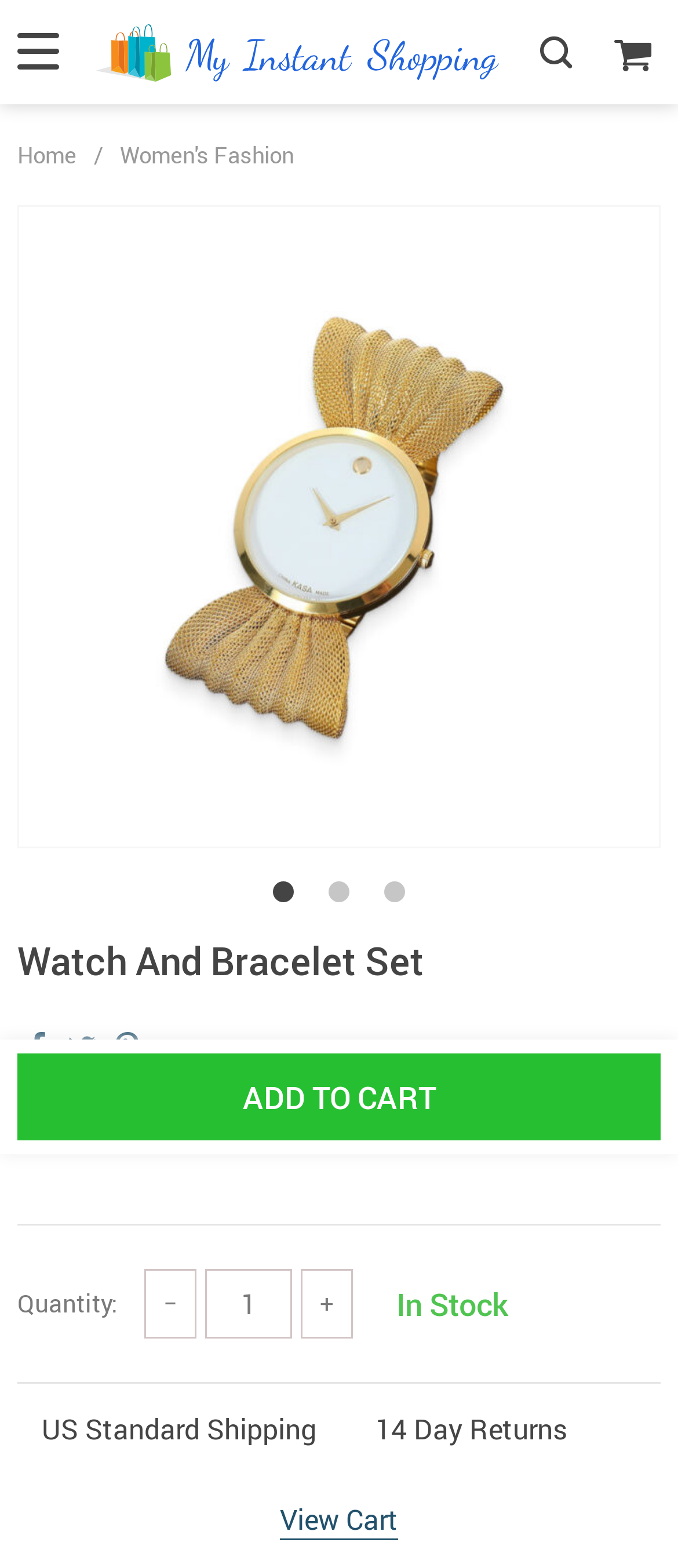Please extract the primary headline from the webpage.

Watch And Bracelet Set